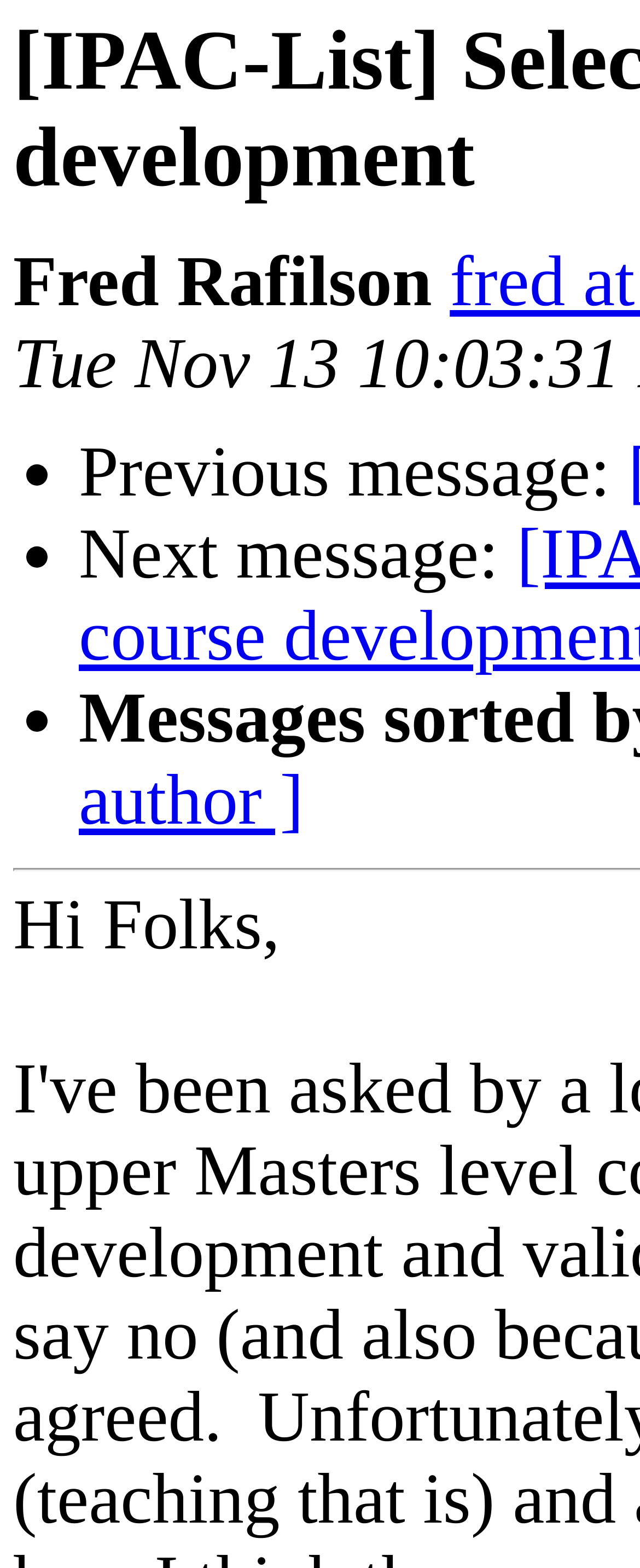What is the first word in the message?
Look at the image and construct a detailed response to the question.

I examined the static text element with bounding box coordinates [0.021, 0.566, 0.437, 0.616] and found that the first word in the message is 'Hi'.